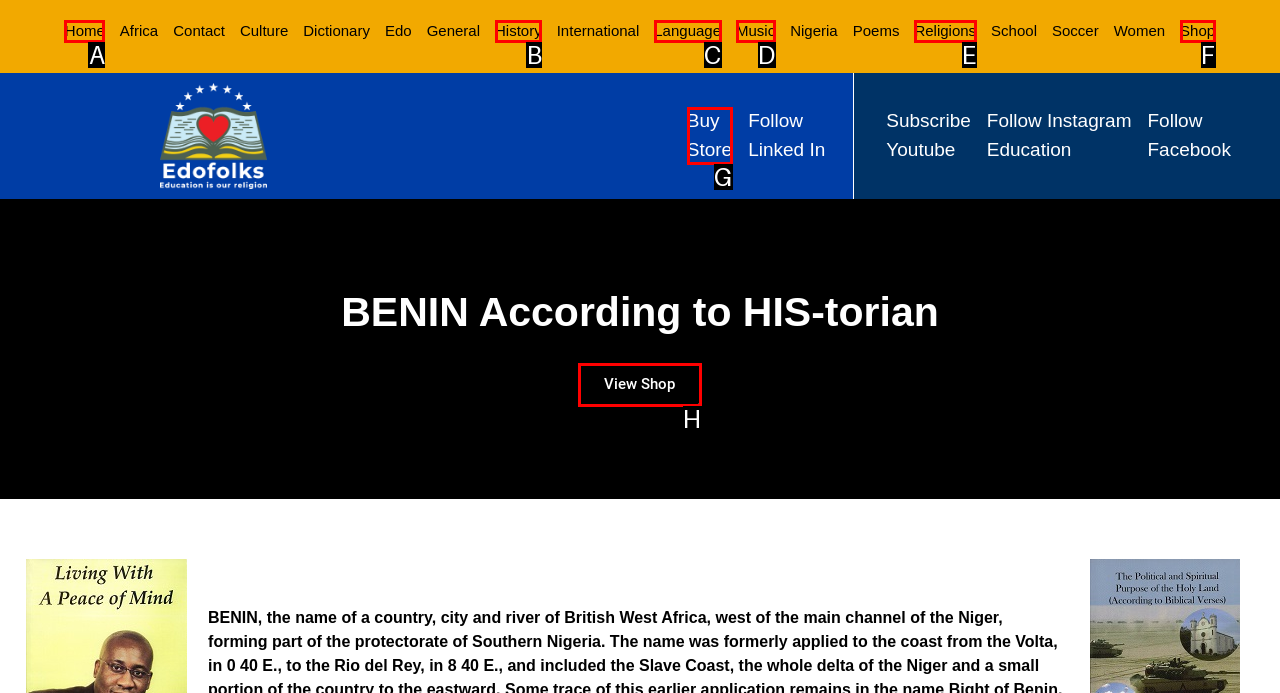For the instruction: buy from store, which HTML element should be clicked?
Respond with the letter of the appropriate option from the choices given.

G